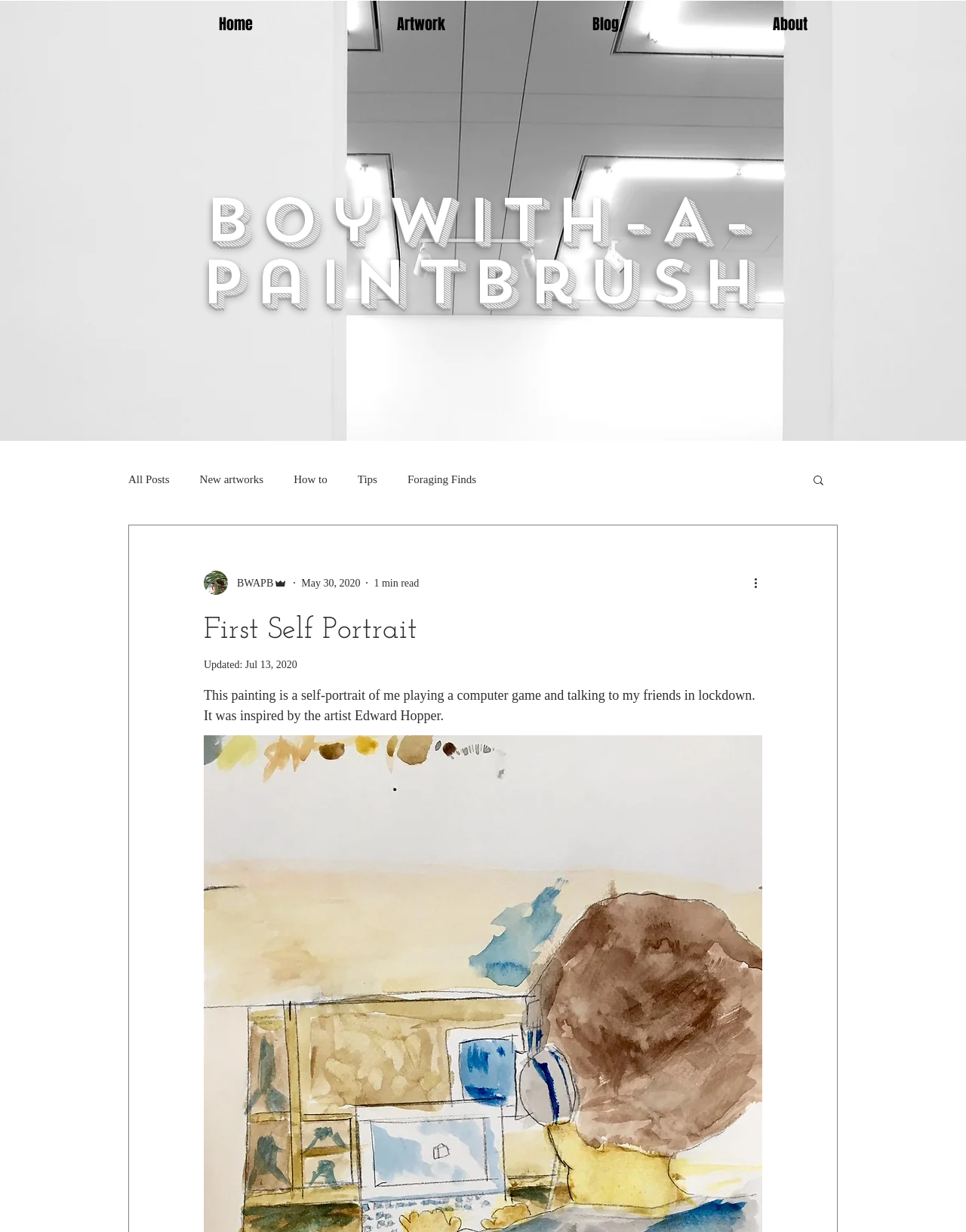Provide an in-depth description of the elements and layout of the webpage.

This webpage is an art gallery featuring a self-portrait painting titled "First Self Portrait". At the top of the page, there is a large image of the art gallery, spanning almost the entire width of the page. Below the image, there is a heading "BoyWith-A-Paintbrush" centered on the page. 

To the top-right of the page, there is a navigation menu with links to "Home", "Artwork", "Blog", and "About". Below this menu, there is another navigation menu with links to "All Posts", "New artworks", "How to", "Tips", and "Foraging Finds". 

On the right side of the page, there is a search button with a small image of a magnifying glass. Below the search button, there is a section with the writer's picture, name "BWAPB Admin", and a date "May 30, 2020". 

The main content of the page is a heading "First Self Portrait" followed by a paragraph describing the painting, which is a self-portrait of the artist playing a computer game and talking to friends in lockdown, inspired by Edward Hopper. The paragraph is accompanied by a "More actions" button with a small image.